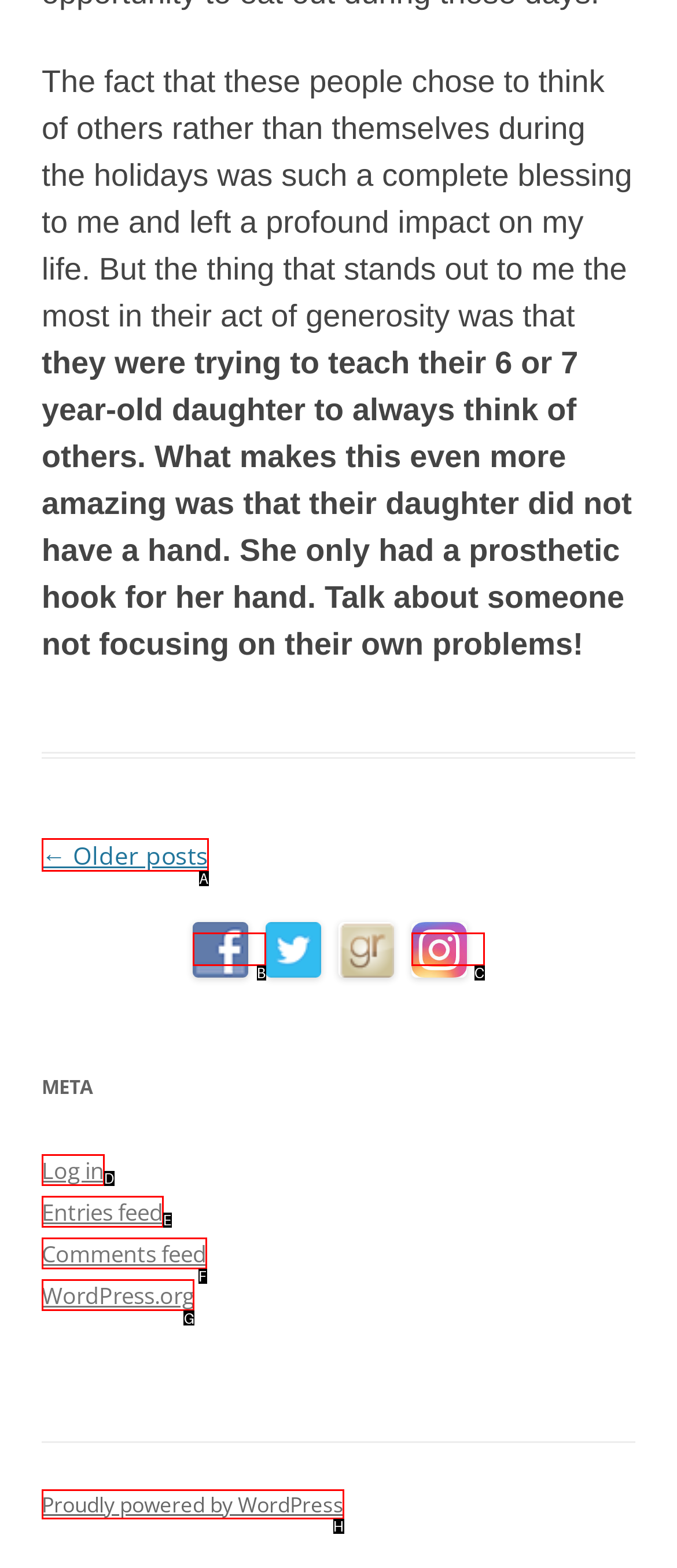What option should you select to complete this task: View WordPress.org? Indicate your answer by providing the letter only.

G